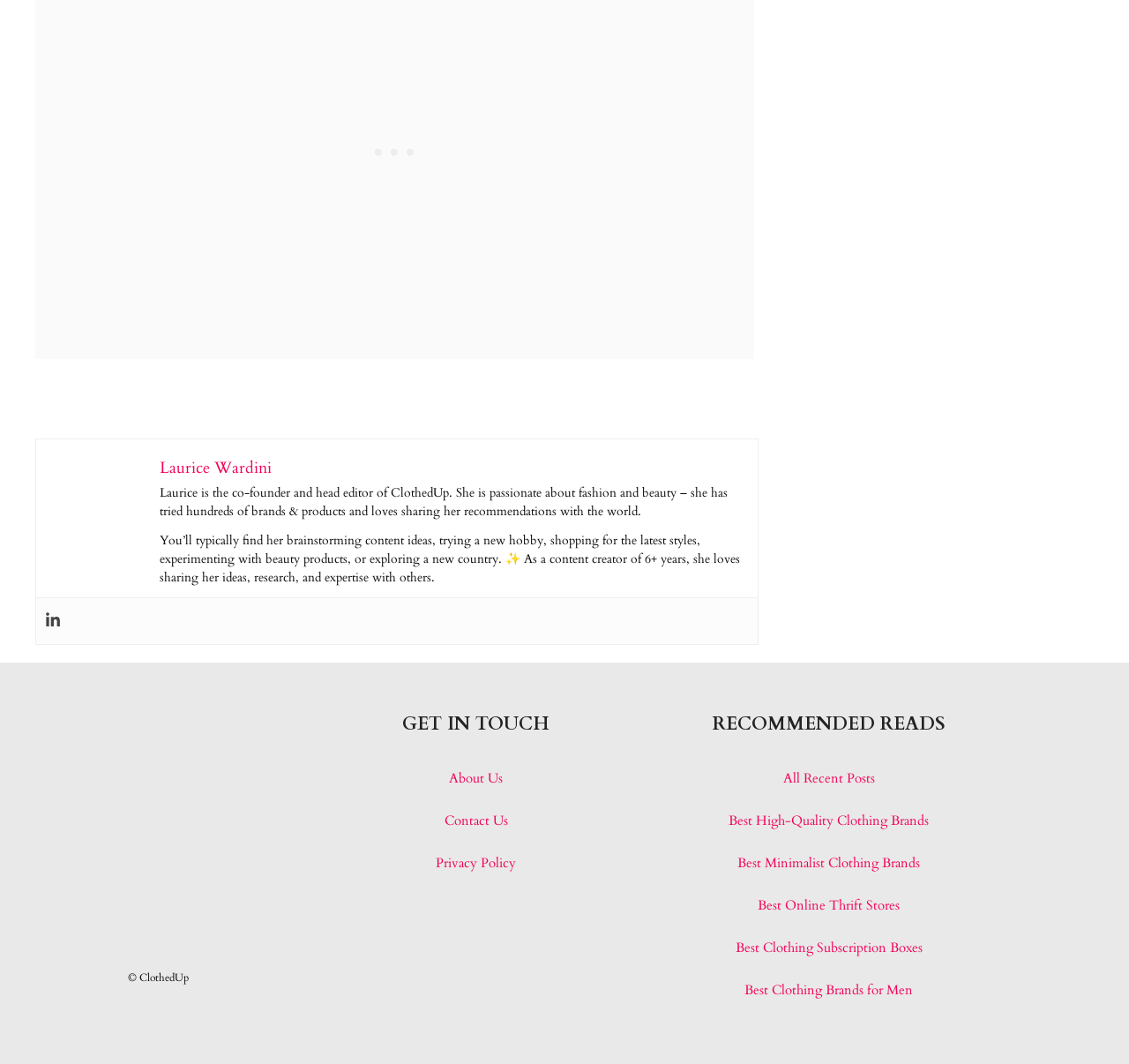Find the bounding box coordinates of the clickable area required to complete the following action: "check out recommended reads".

[0.631, 0.668, 0.837, 0.693]